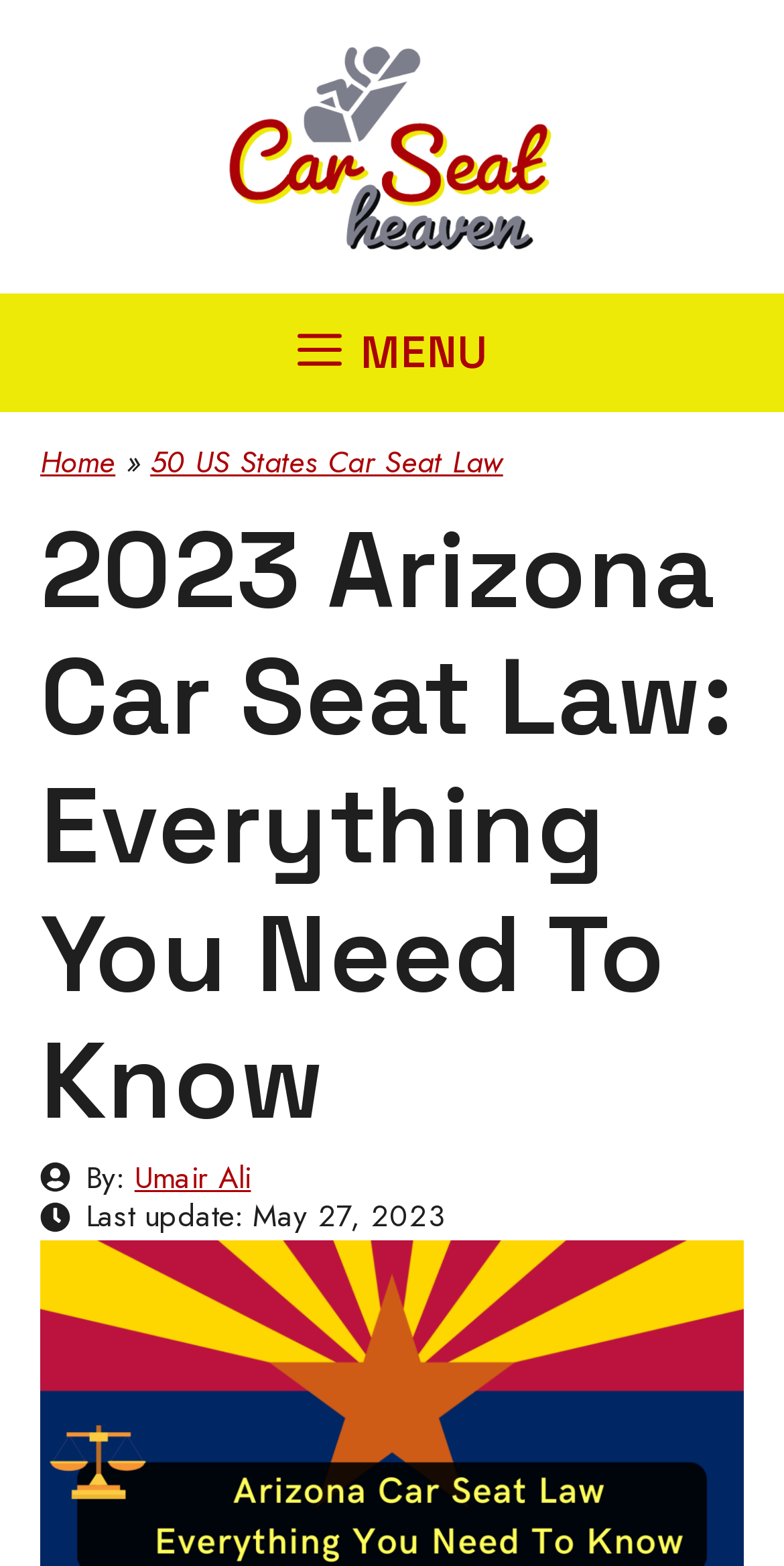What type of navigation menu is available on the webpage?
Identify the answer in the screenshot and reply with a single word or phrase.

Primary